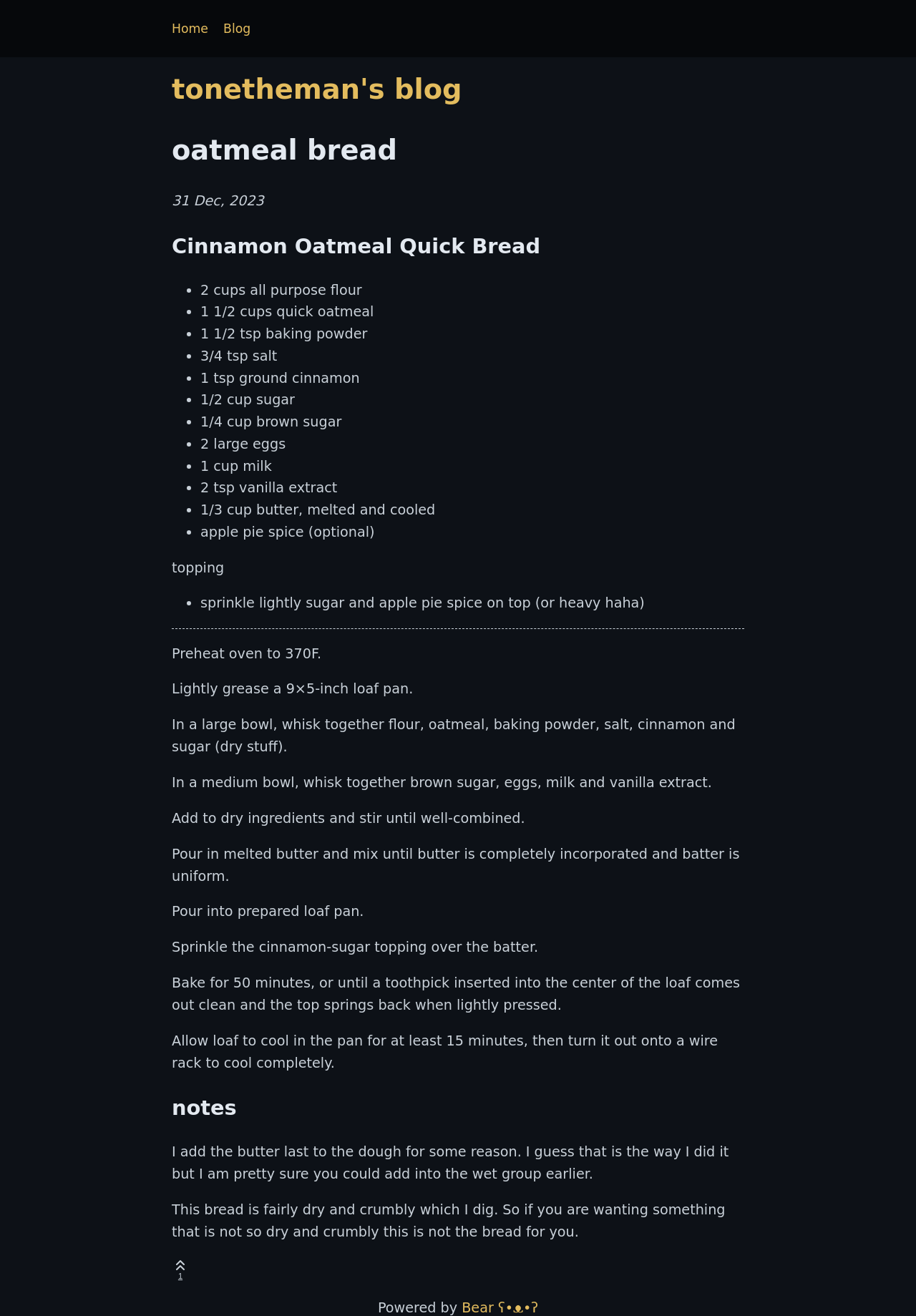Using the provided element description: "Blog", identify the bounding box coordinates. The coordinates should be four floats between 0 and 1 in the order [left, top, right, bottom].

[0.244, 0.016, 0.274, 0.027]